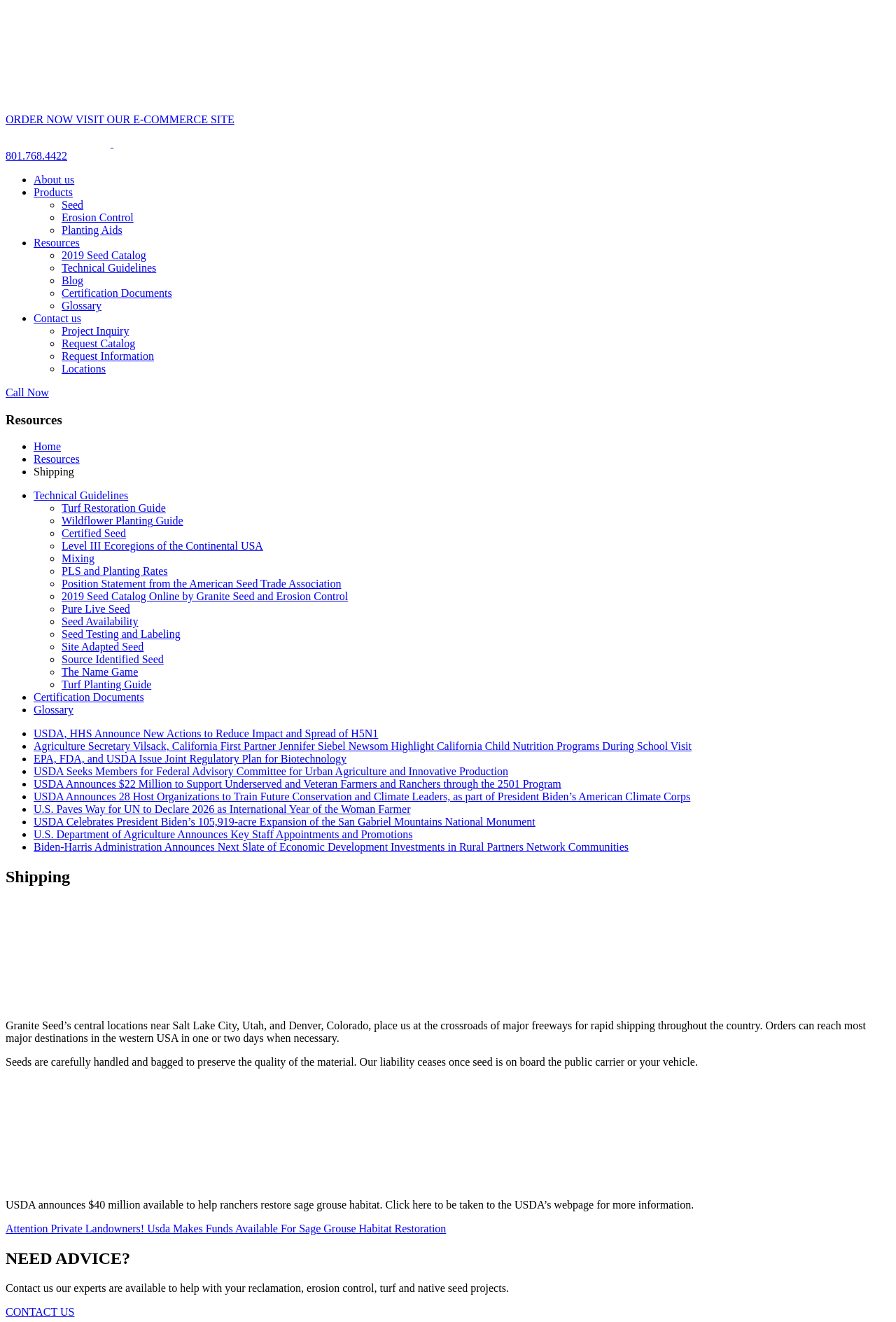Provide a one-word or short-phrase response to the question:
What is the phone number of the company?

801.768.4422